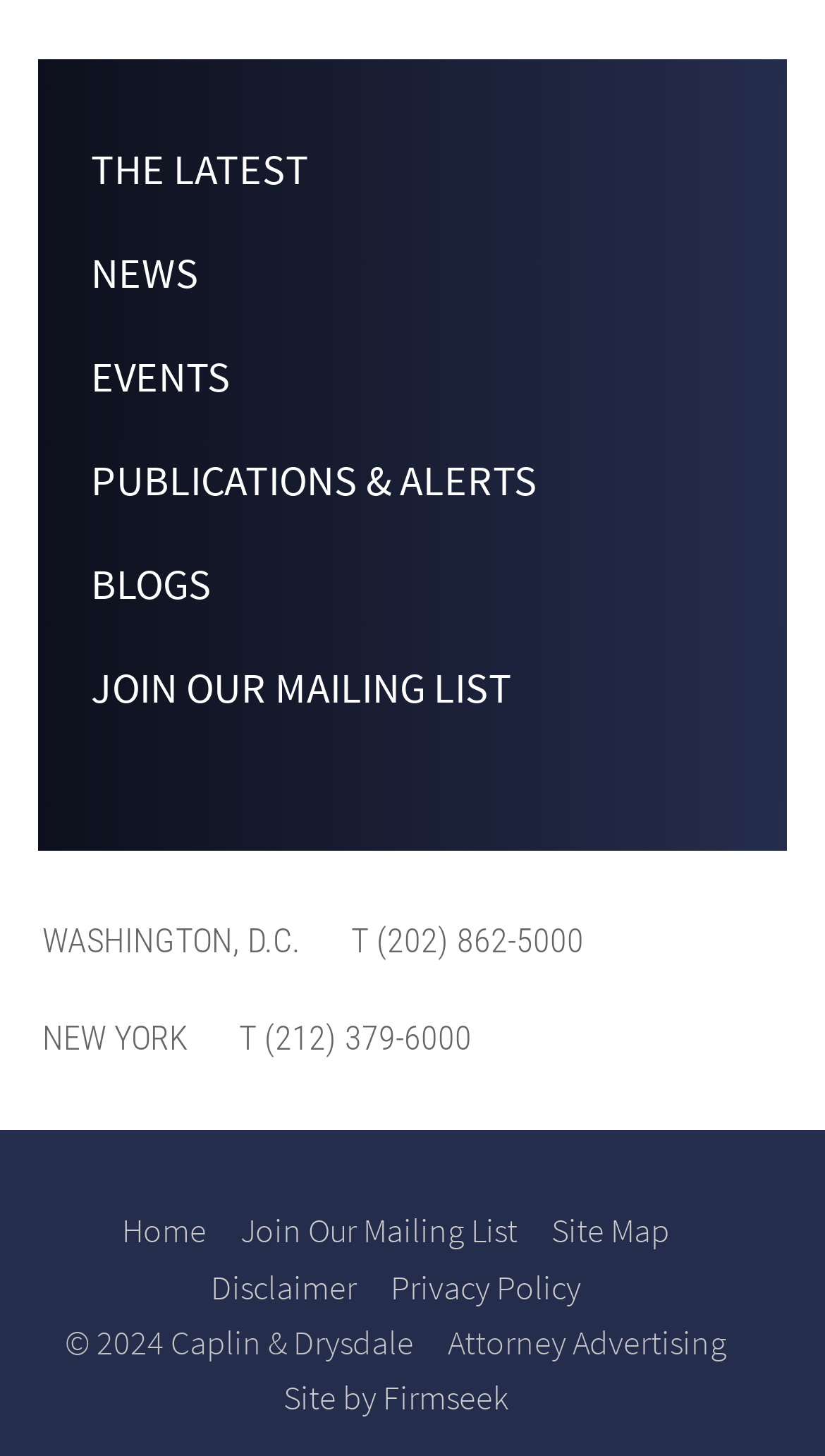Locate the bounding box coordinates of the element that should be clicked to fulfill the instruction: "Contact WASHINGTON, D.C. office".

[0.051, 0.632, 0.364, 0.66]